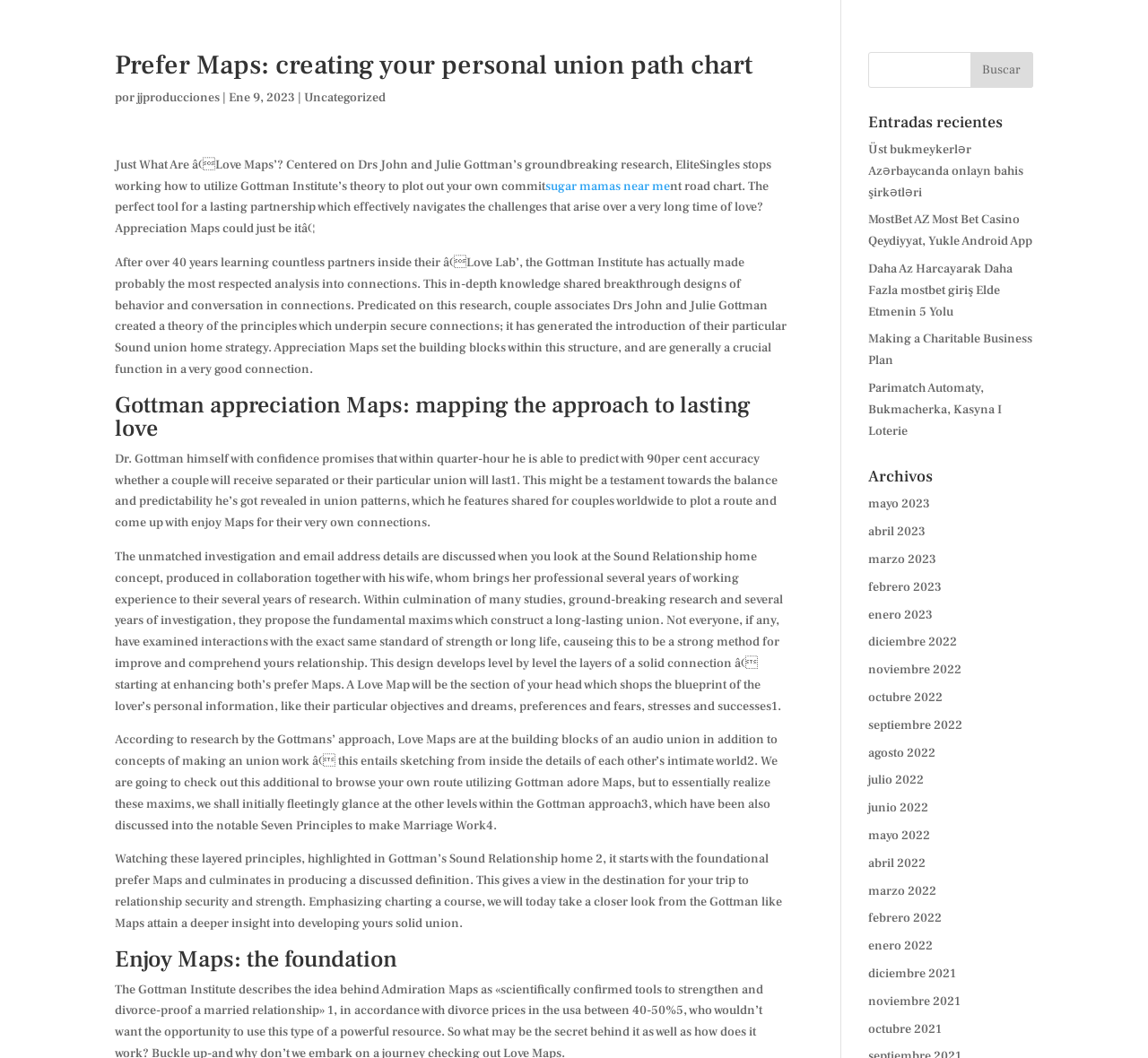Pinpoint the bounding box coordinates of the clickable area needed to execute the instruction: "Click on 'Uncategorized'". The coordinates should be specified as four float numbers between 0 and 1, i.e., [left, top, right, bottom].

[0.265, 0.085, 0.336, 0.1]